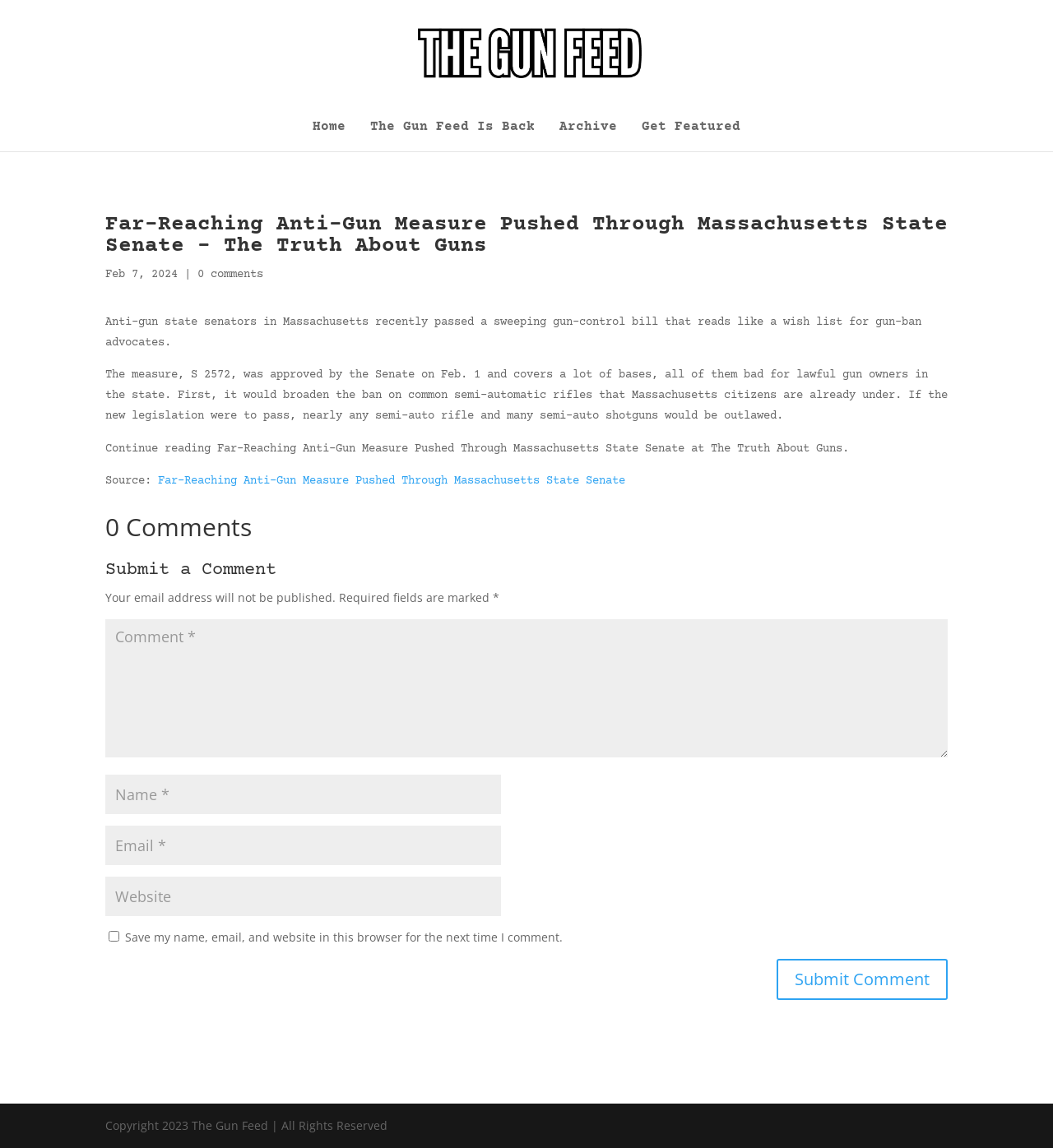Please determine the main heading text of this webpage.

Far-Reaching Anti-Gun Measure Pushed Through Massachusetts State Senate – The Truth About Guns